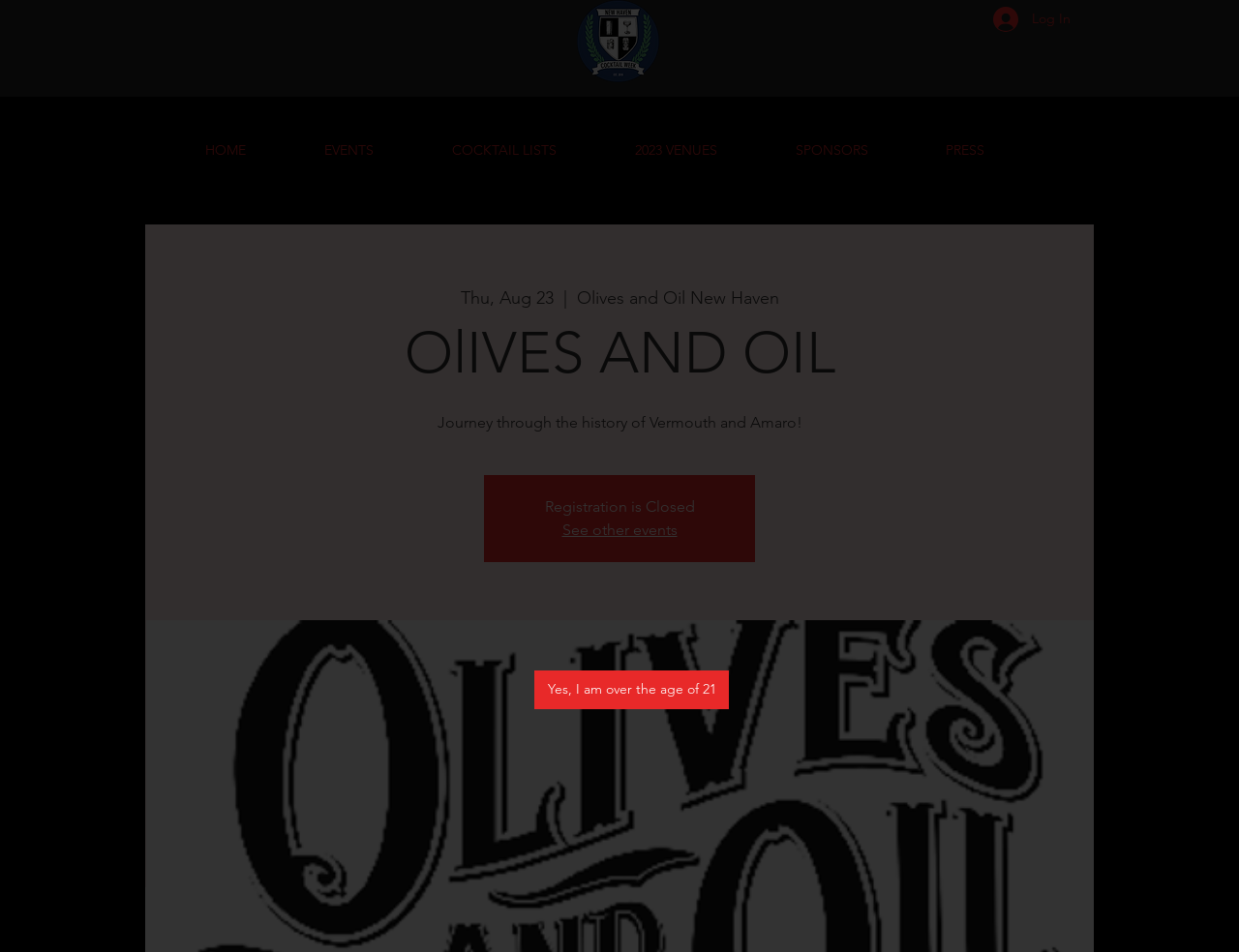Generate the text content of the main headline of the webpage.

OlIVES AND OIL